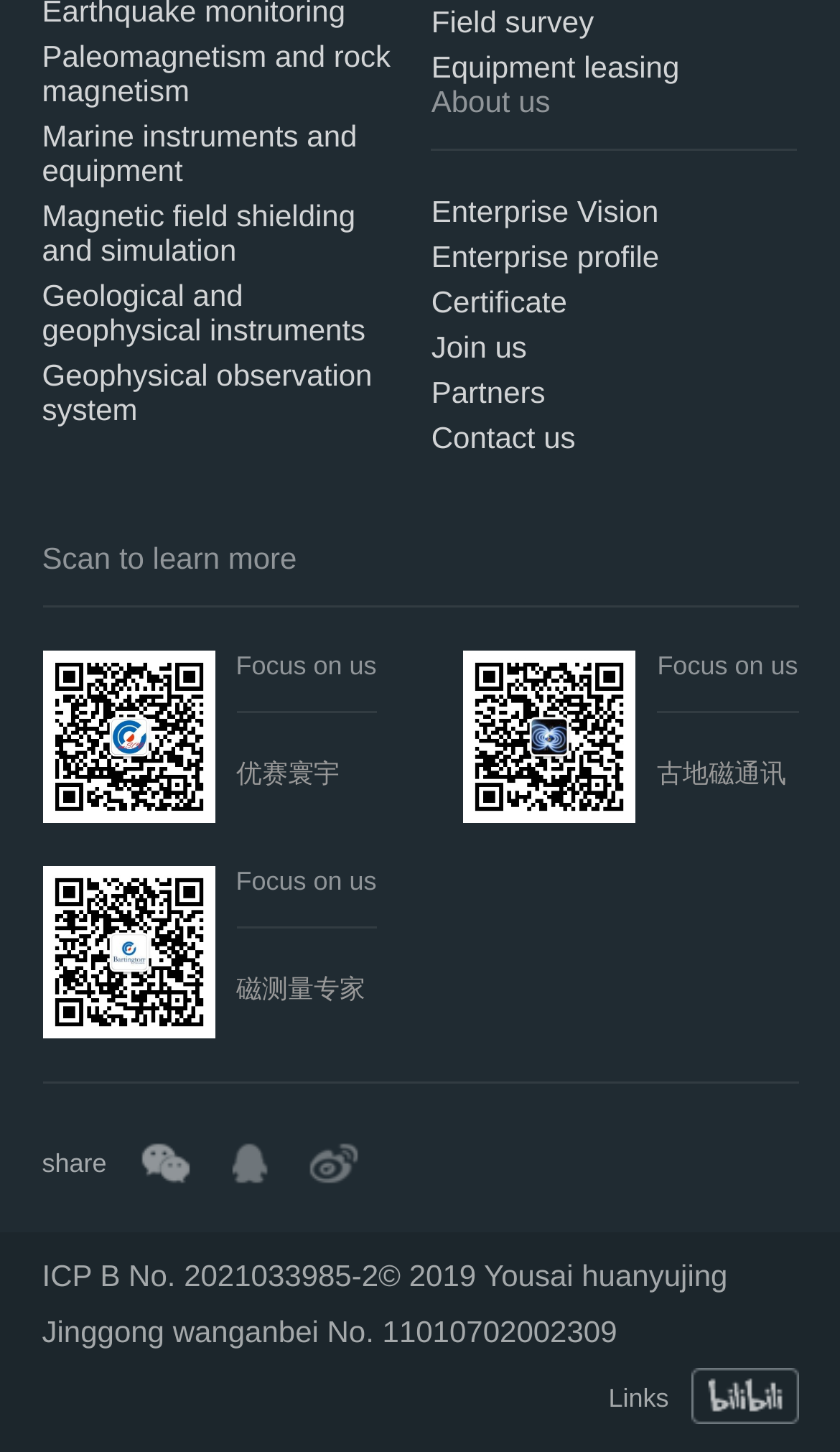Find the bounding box of the UI element described as follows: "title="分享到QQ好友"".

[0.265, 0.783, 0.327, 0.819]